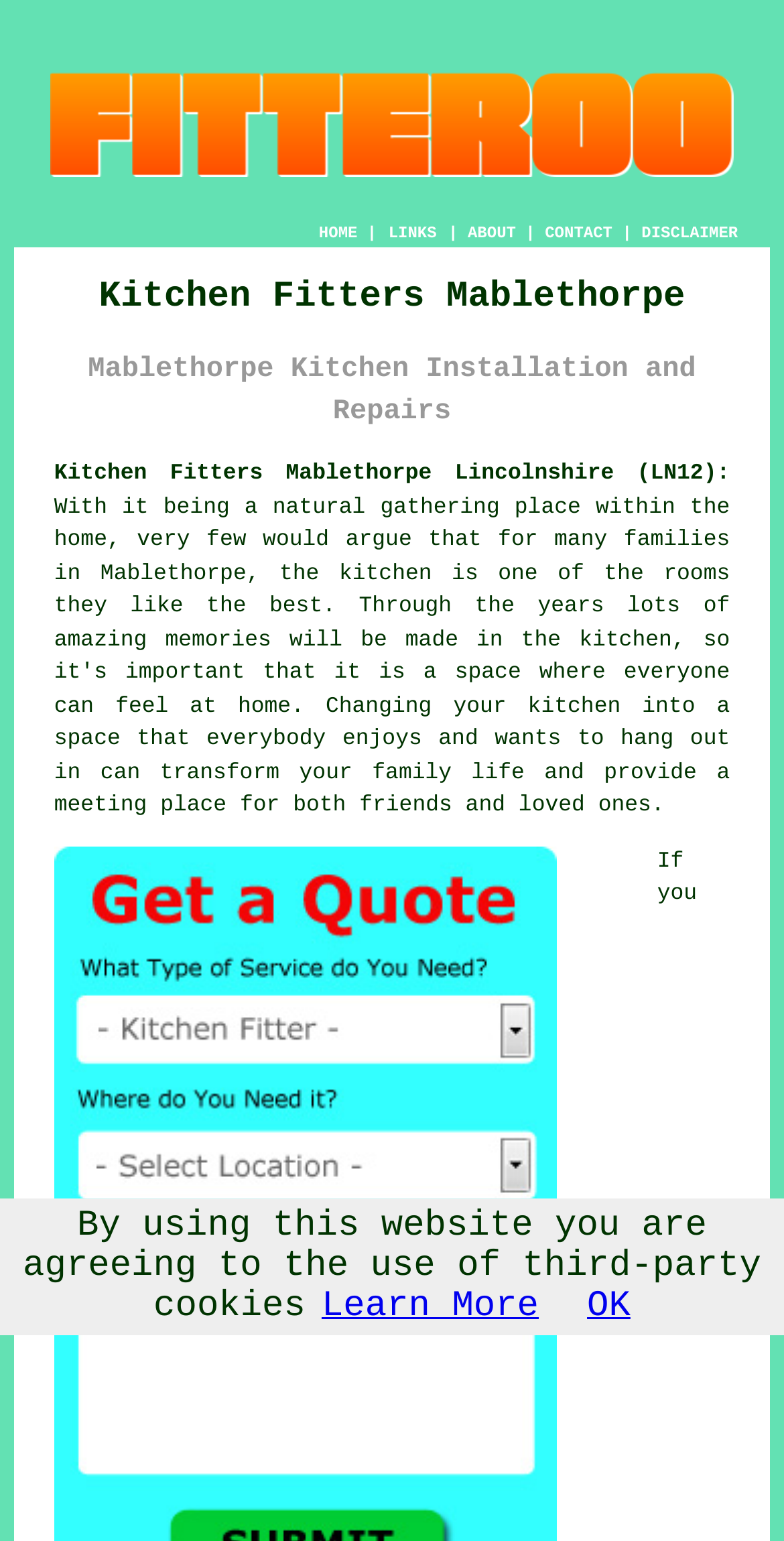Please determine the bounding box coordinates for the element that should be clicked to follow these instructions: "Click the HOME link".

[0.407, 0.147, 0.456, 0.158]